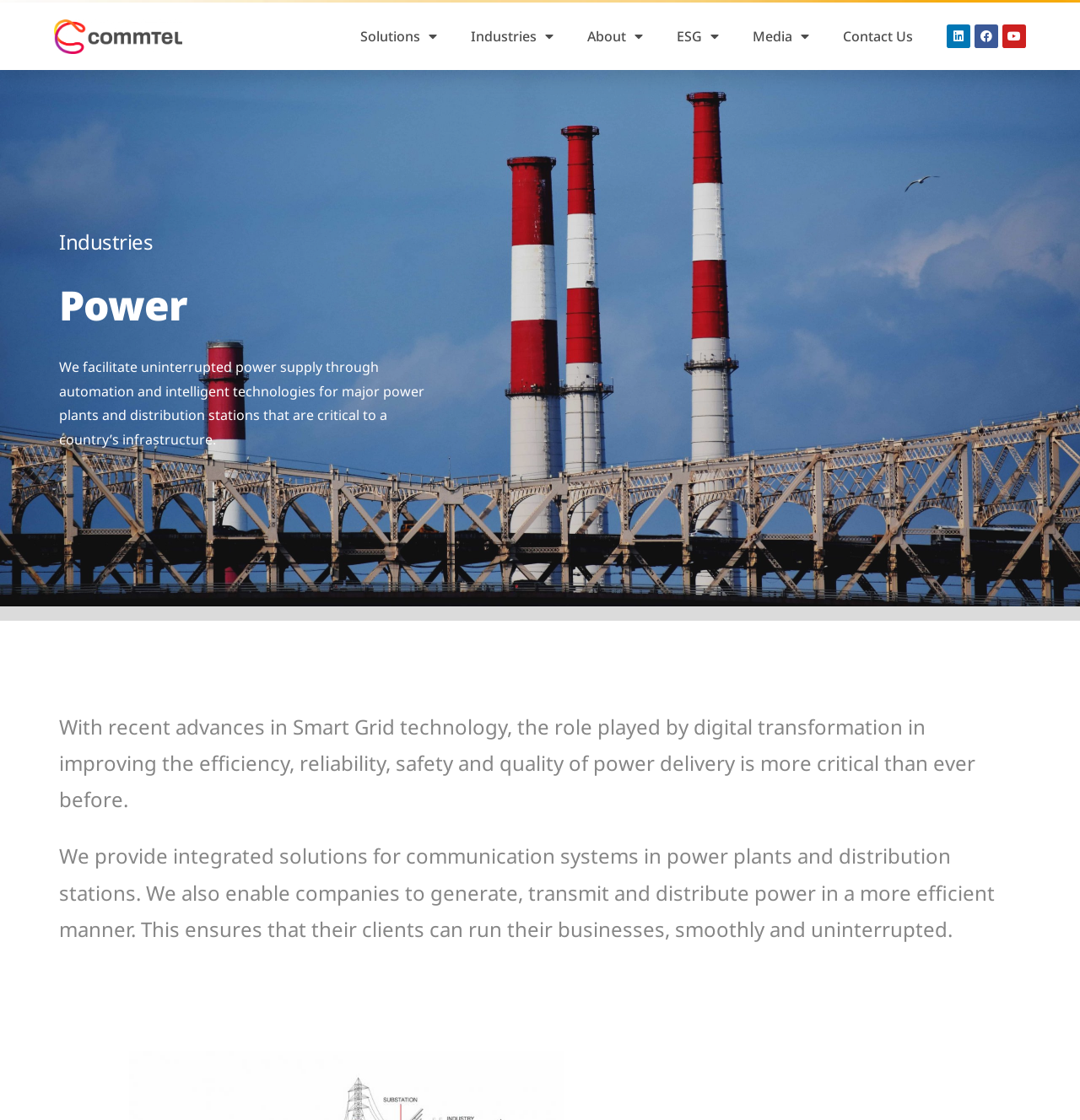Find the bounding box coordinates for the area that should be clicked to accomplish the instruction: "View About page".

[0.528, 0.015, 0.611, 0.05]